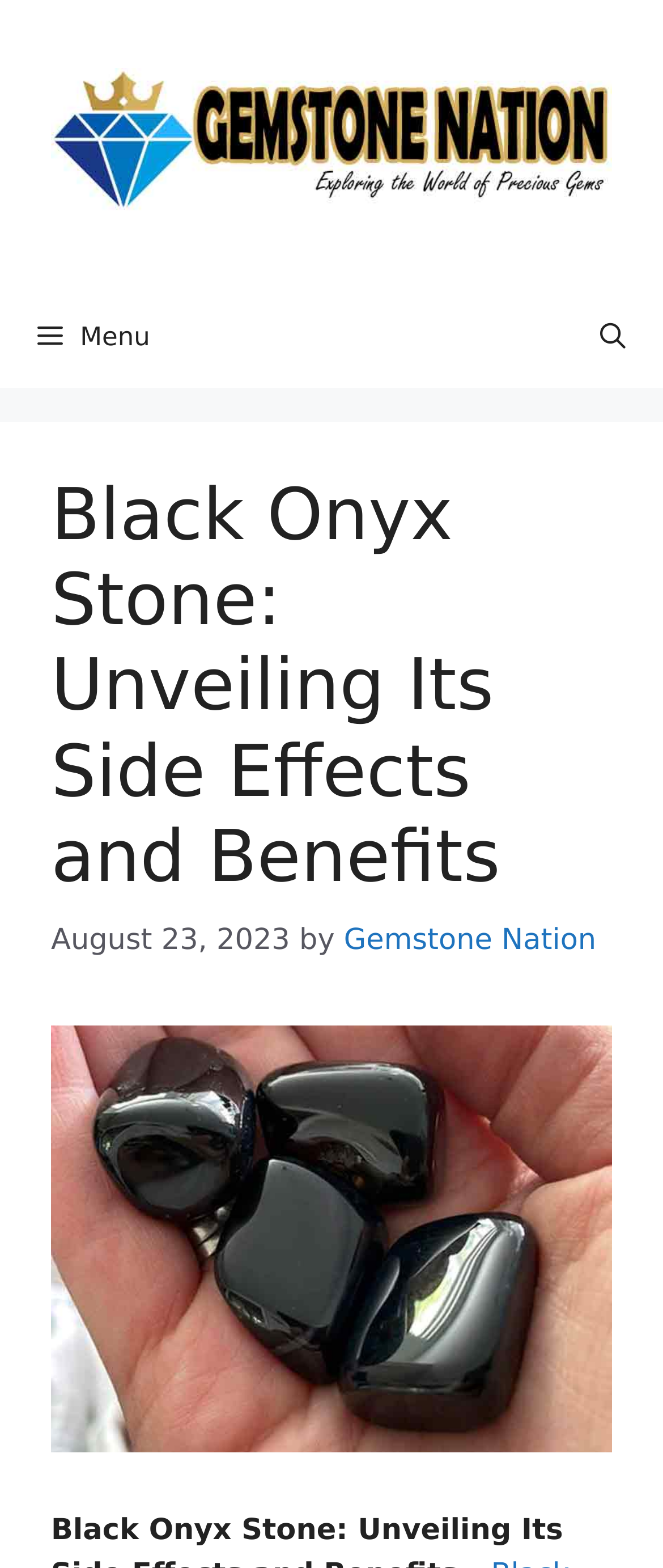Please determine the primary heading and provide its text.

Black Onyx Stone: Unveiling Its Side Effects and Benefits